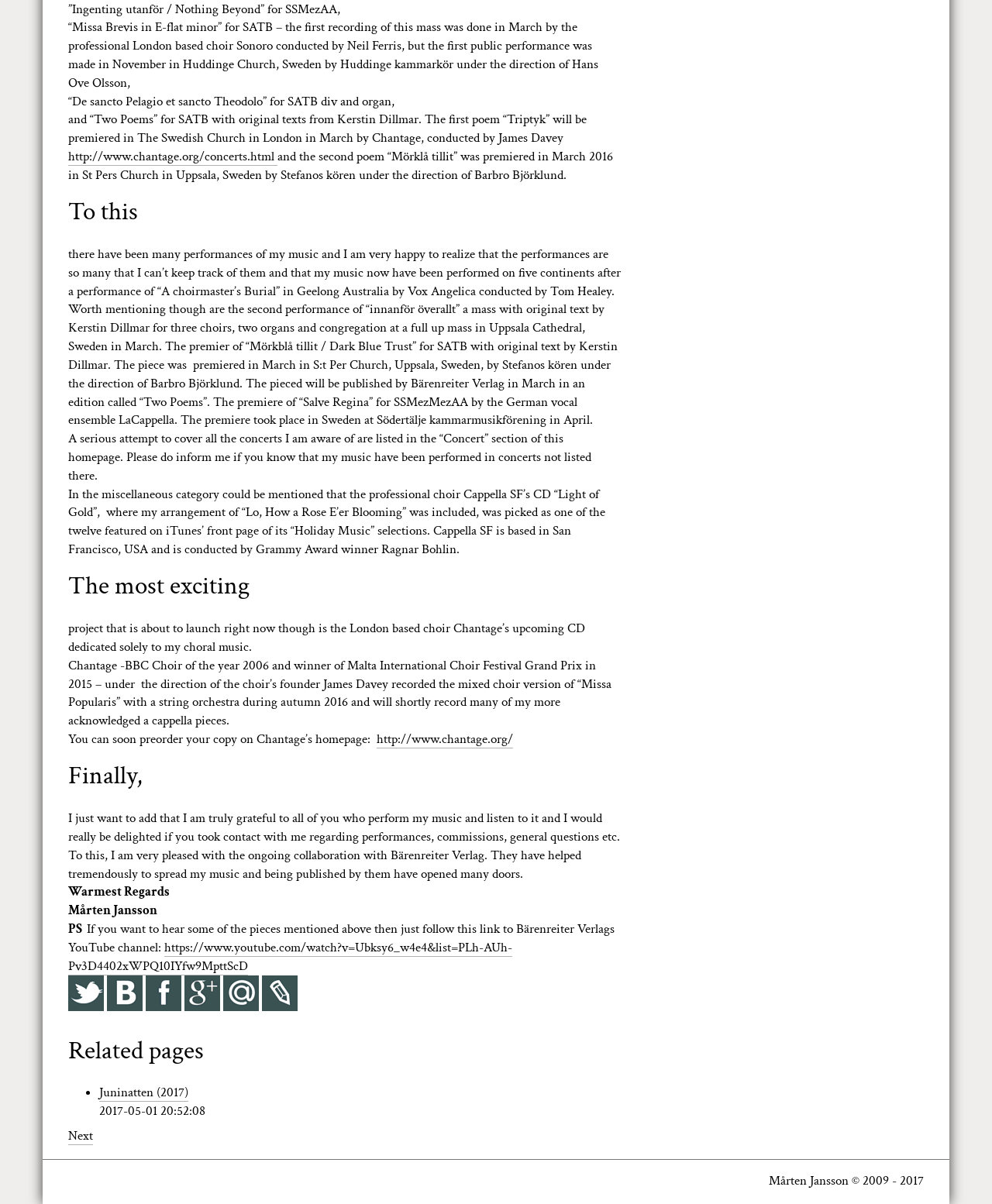What is the name of the choir that recorded 'Missa Popularis' with a string orchestra?
Look at the image and answer the question using a single word or phrase.

Chantage